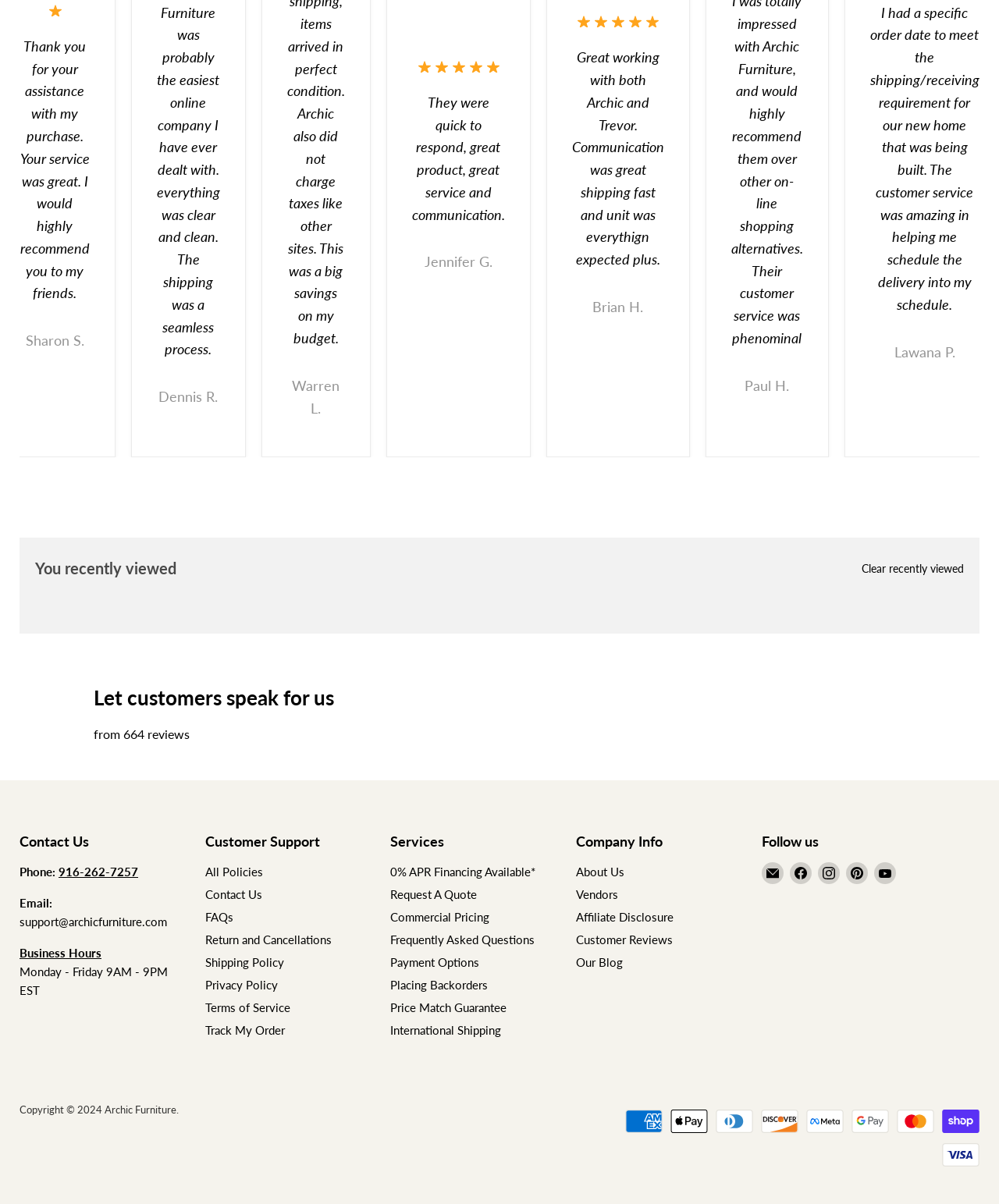Ascertain the bounding box coordinates for the UI element detailed here: "All Policies". The coordinates should be provided as [left, top, right, bottom] with each value being a float between 0 and 1.

[0.205, 0.718, 0.263, 0.73]